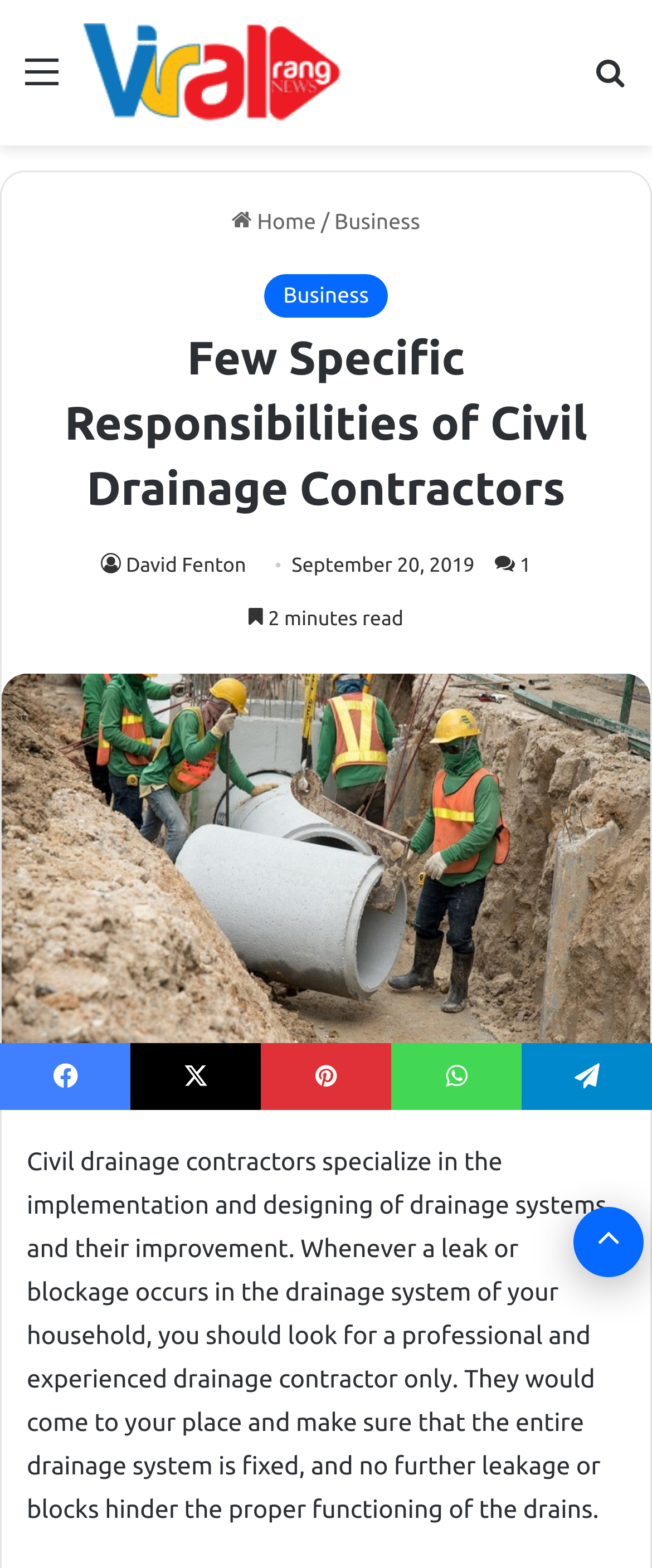Explain the webpage's design and content in an elaborate manner.

The webpage is about civil drainage contractors, specifically discussing their responsibilities and importance in fixing drainage systems. At the top left, there is a "Menu" link, and next to it, a "Viral Rang" link with an accompanying image. On the top right, a "Search for" link is located.

Below the top section, there is a header with links to "Home", "Business", and a separator in between. The main title "Few Specific Responsibilities of Civil Drainage Contractors" is prominently displayed. The author's name "David Fenton" and the date "September 20, 2019" are shown, along with an indication that the article takes "2 minutes read".

A large image related to civil drainage contractors is placed below the header, taking up most of the width. The main content of the webpage is a paragraph of text that explains the role of civil drainage contractors in fixing drainage systems and their importance in maintaining proper functioning of drains.

At the bottom of the page, there are social media links to Facebook, Pinterest, WhatsApp, and Telegram, aligned horizontally. A "Back to top button" is located at the bottom right corner of the page.